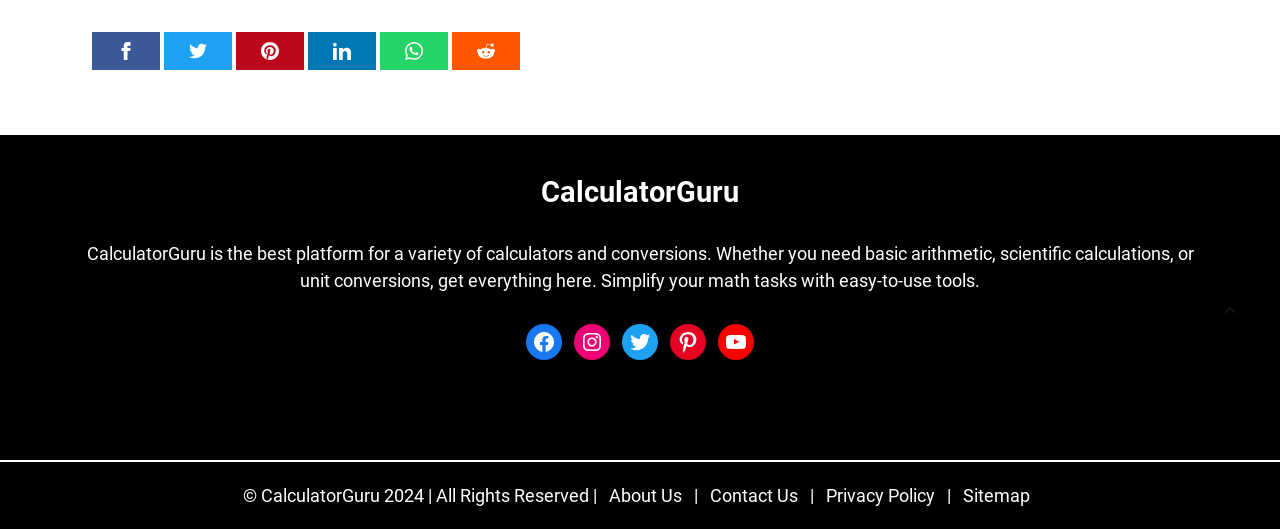Locate the bounding box coordinates of the area that needs to be clicked to fulfill the following instruction: "Click on the first calculator link". The coordinates should be in the format of four float numbers between 0 and 1, namely [left, top, right, bottom].

[0.07, 0.057, 0.127, 0.137]